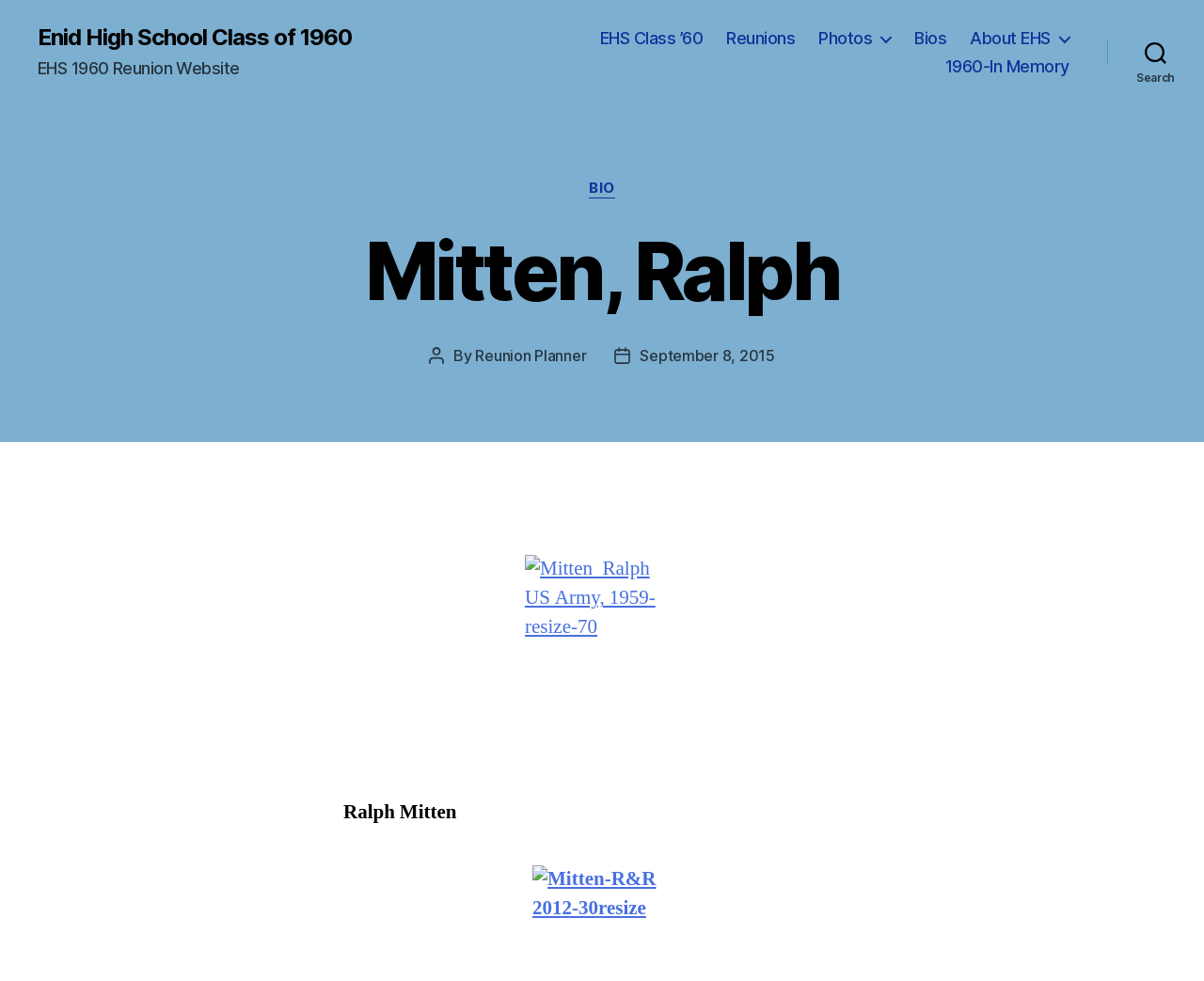Determine the bounding box coordinates of the element that should be clicked to execute the following command: "Click on the 'EHS Class ’60' link".

[0.498, 0.029, 0.584, 0.049]